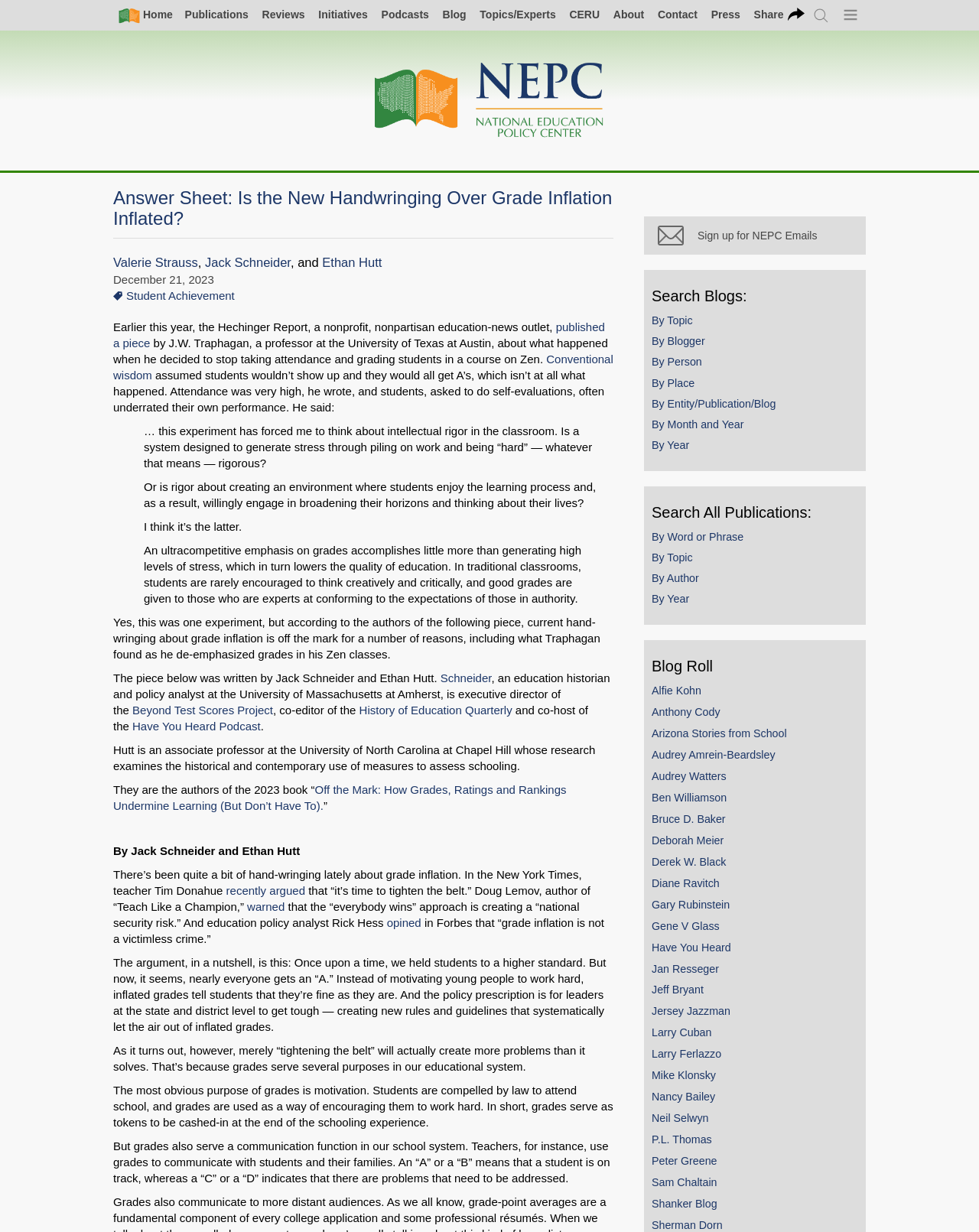Articulate a complete and detailed caption of the webpage elements.

This webpage is an article from the National Education Policy Center, titled "Answer Sheet: Is the New Handwringing Over Grade Inflation Inflated?" The article is written by Jack Schneider and Ethan Hutt. 

At the top of the page, there is a navigation menu with links to various sections of the website, including "Home", "Publications", "Reviews", and "Blog". Below the navigation menu, there is a heading that reads "Main navigation" followed by another set of links to different sections of the website.

The article itself is divided into several sections. The first section introduces the topic of grade inflation and mentions a piece published by the Hechinger Report earlier this year. The authors of the article, Jack Schneider and Ethan Hutt, are introduced, and their backgrounds and credentials are provided.

The main content of the article discusses the issue of grade inflation, citing opinions from various education experts and policymakers. The authors argue that the current hand-wringing about grade inflation is misguided and that merely "tightening the belt" will create more problems than it solves. They explain that grades serve multiple purposes in the educational system, including motivation and communication.

Throughout the article, there are several links to external sources, including books and articles, as well as internal links to other sections of the website. There is also a blockquote that highlights a key point made by the authors.

At the bottom of the page, there is a section that allows users to share the article on various social media platforms, including Facebook, Twitter, LinkedIn, and Google Plus. There is also a permalink to the article and a textbox to enter an email address to receive updates from the National Education Policy Center.

On the right-hand side of the page, there is a sidebar with a search function that allows users to search for blogs by topic. There is also a link to sign up for NEPC emails.